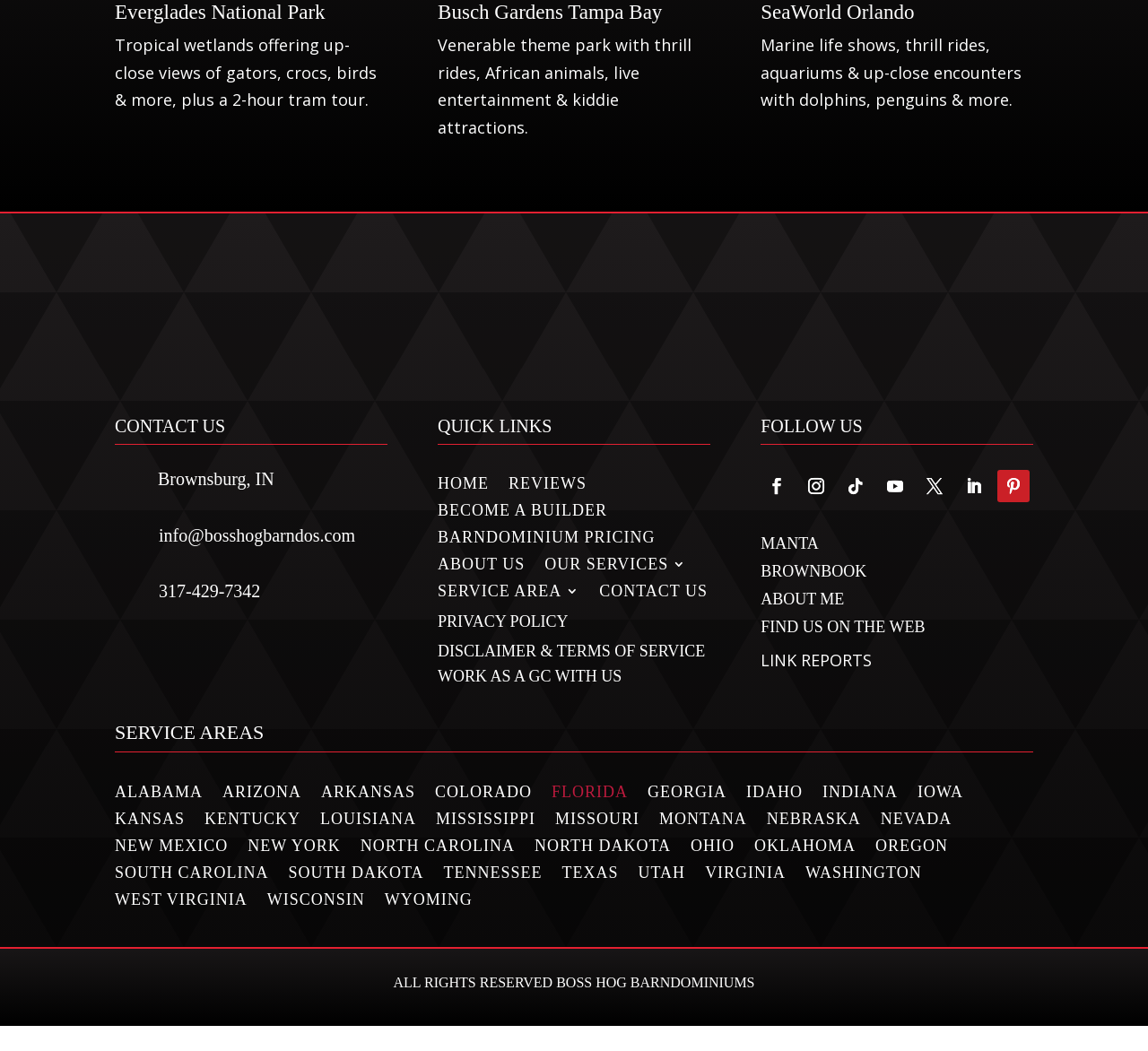Find and provide the bounding box coordinates for the UI element described with: "Become A Builder".

[0.381, 0.48, 0.529, 0.499]